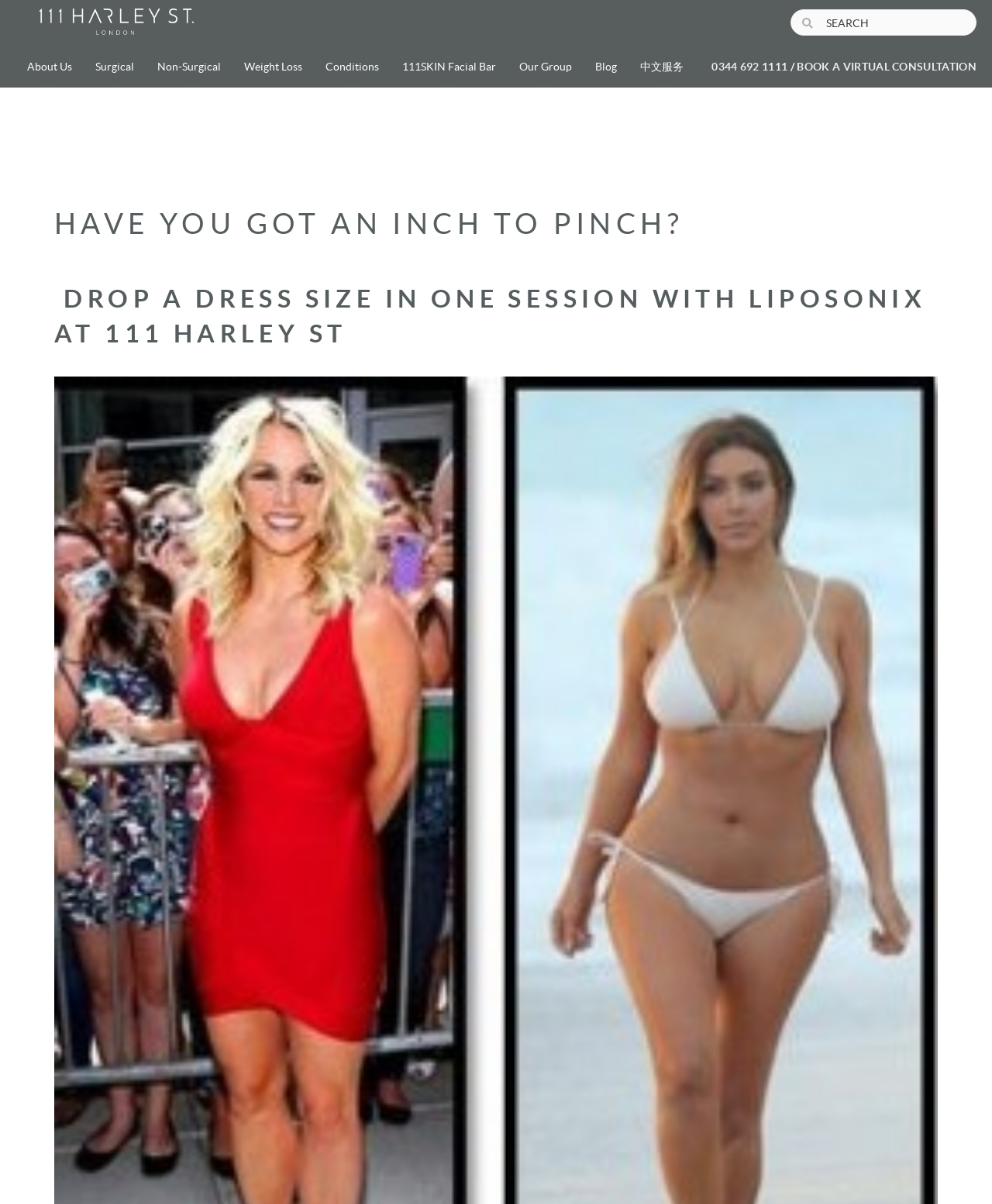Show the bounding box coordinates of the region that should be clicked to follow the instruction: "Click the logo."

[0.039, 0.007, 0.195, 0.031]